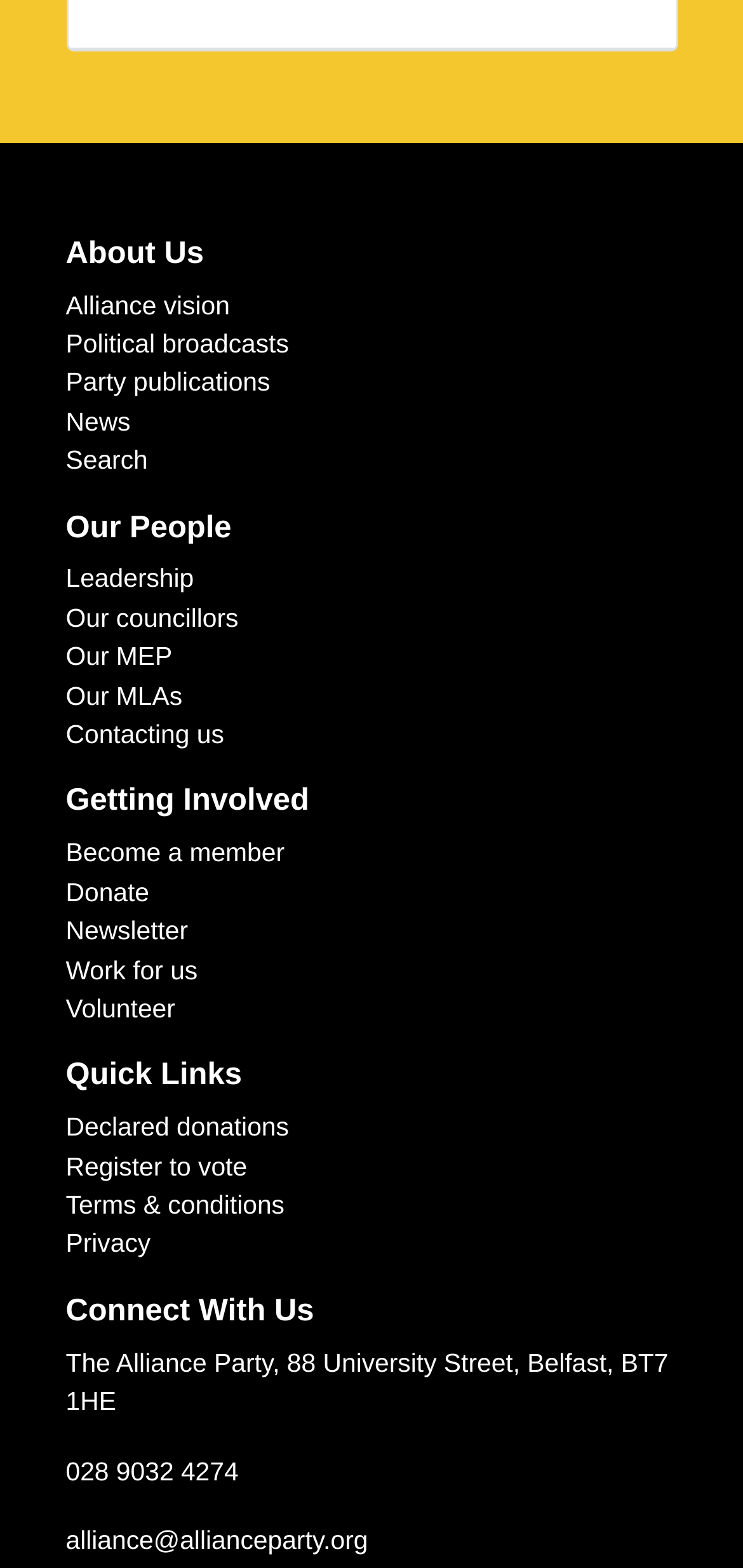Please look at the image and answer the question with a detailed explanation: What is the purpose of the 'Quick Links' section?

The 'Quick Links' section appears to provide quick access to important pages, such as declared donations, registering to vote, terms and conditions, and privacy policy.